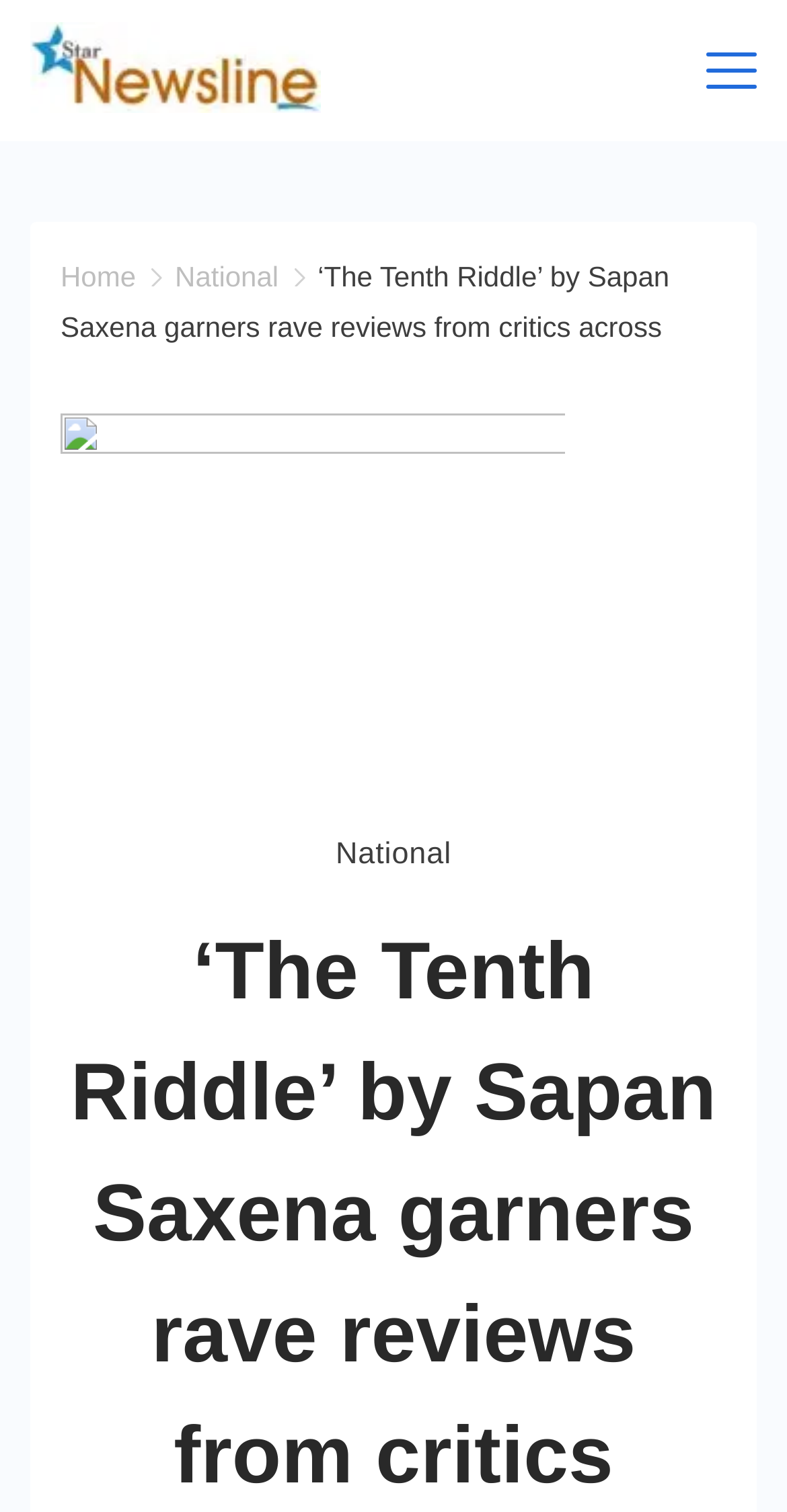Explain in detail what you observe on this webpage.

The webpage appears to be a news article page, specifically featuring a review of a book titled "The Tenth Riddle" by Sapan Saxena. At the top left corner, there is a logo of "Star Newsline" accompanied by a link to the website. Below the logo, there is a horizontal menu bar with links to "Home" and "National" sections, separated by small icons.

The main content of the page is a news article with a title that matches the meta description, "‘The Tenth Riddle’ by Sapan Saxena garners rave reviews from critics across". The article is positioned in the middle of the page, spanning almost the entire width. There is a large figure or image related to the book review, taking up a significant portion of the page.

On the top right corner, there is another link to "Star Newsline" and a "Menu" link that, when expanded, reveals the same menu options as the horizontal menu bar. Overall, the webpage has a simple layout with a focus on the main news article and easy navigation to other sections of the website.